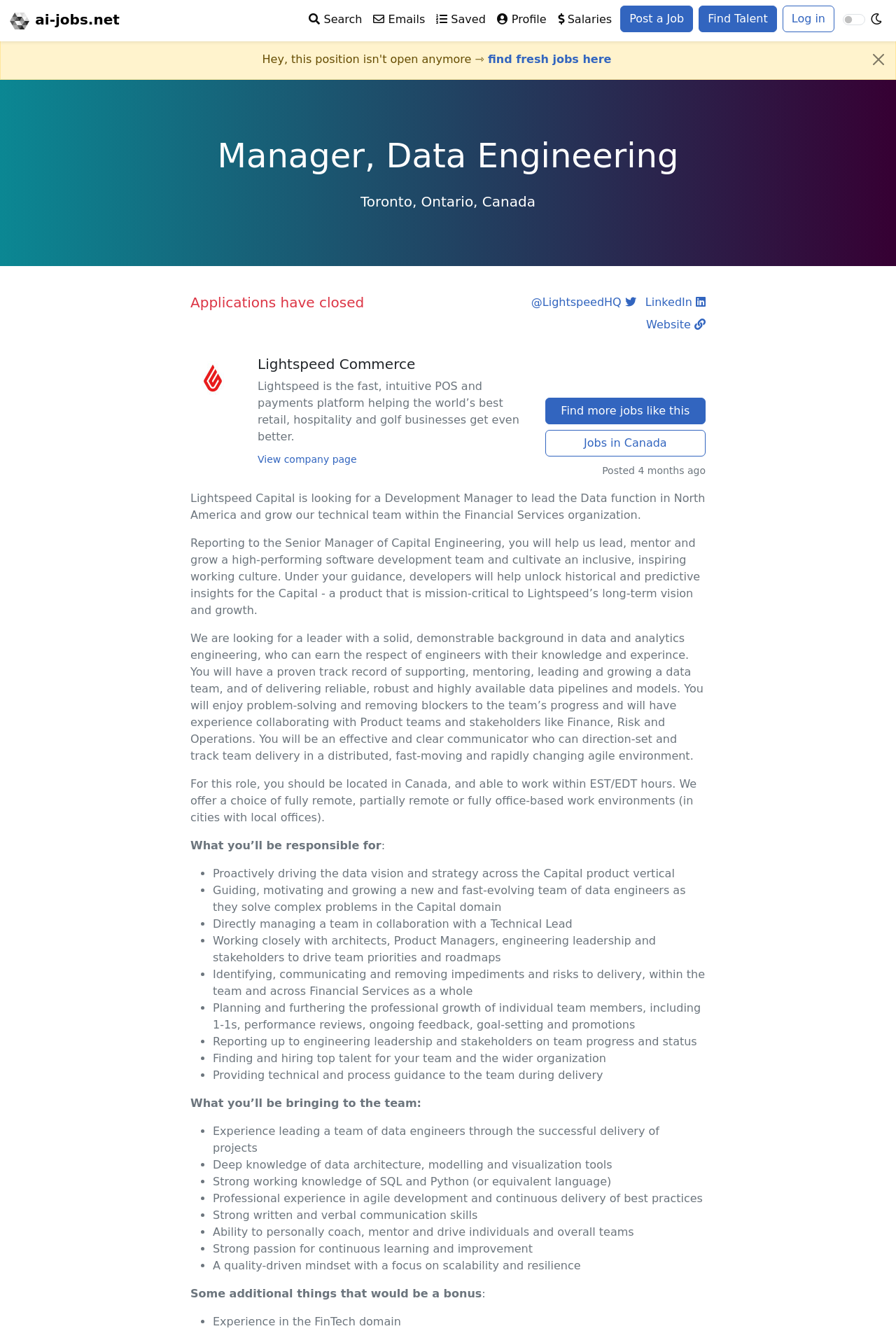Locate the heading on the webpage and return its text.

Manager, Data Engineering